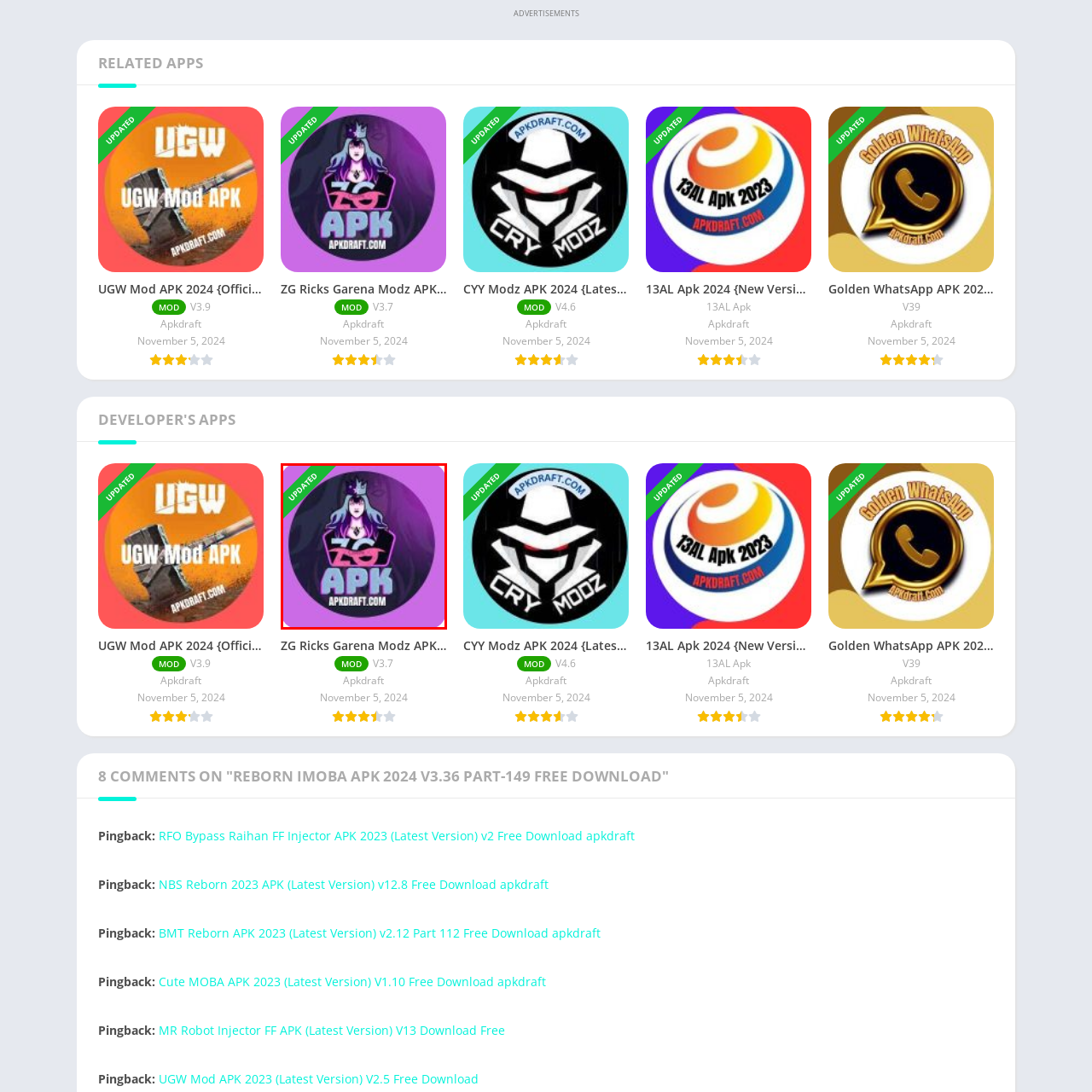Describe all the elements and activities occurring in the red-outlined area of the image extensively.

The image features a vibrant graphic for the "ZG Ricks Garena Modz APK" from Apkdraft. It displays a circular design with a prominently featured character, likely inspired by gaming aesthetics, set against a purple background. The character is depicted with long hair and a crown, exuding a powerful and regal presence, which aligns with the mod’s theme. A green "UPDATED" banner overlays the top left corner, signaling that this particular version has recently been revised. The text "ZG APK" is prominently displayed at the center, emphasizing the app's designation, while the website url "apkdraft.com" is noted at the bottom, directing users to the source for download. This eye-catching design is indicative of popular mobile gaming mods that enhance gameplay experiences.